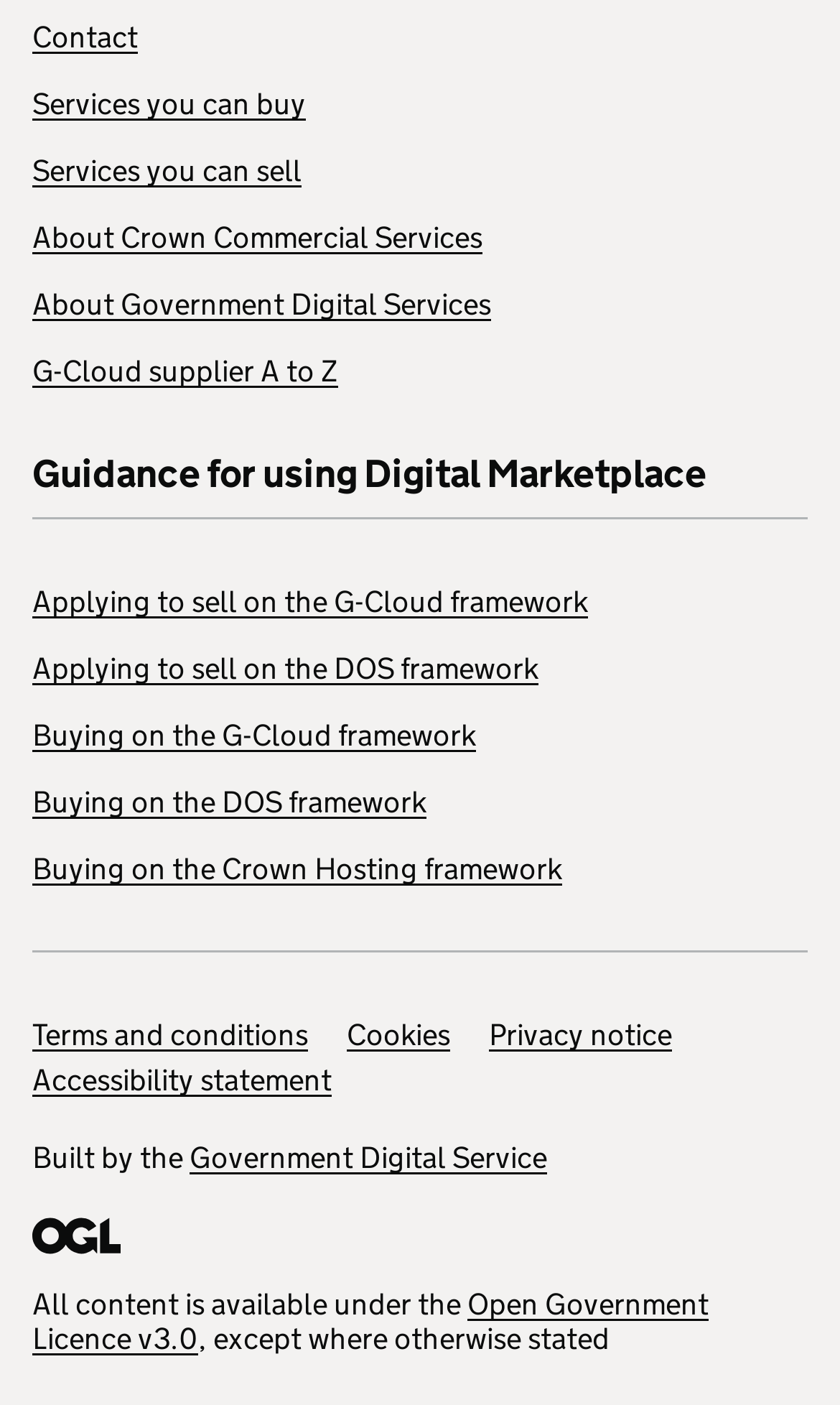From the screenshot, find the bounding box of the UI element matching this description: "Terms and conditions". Supply the bounding box coordinates in the form [left, top, right, bottom], each a float between 0 and 1.

[0.038, 0.724, 0.378, 0.748]